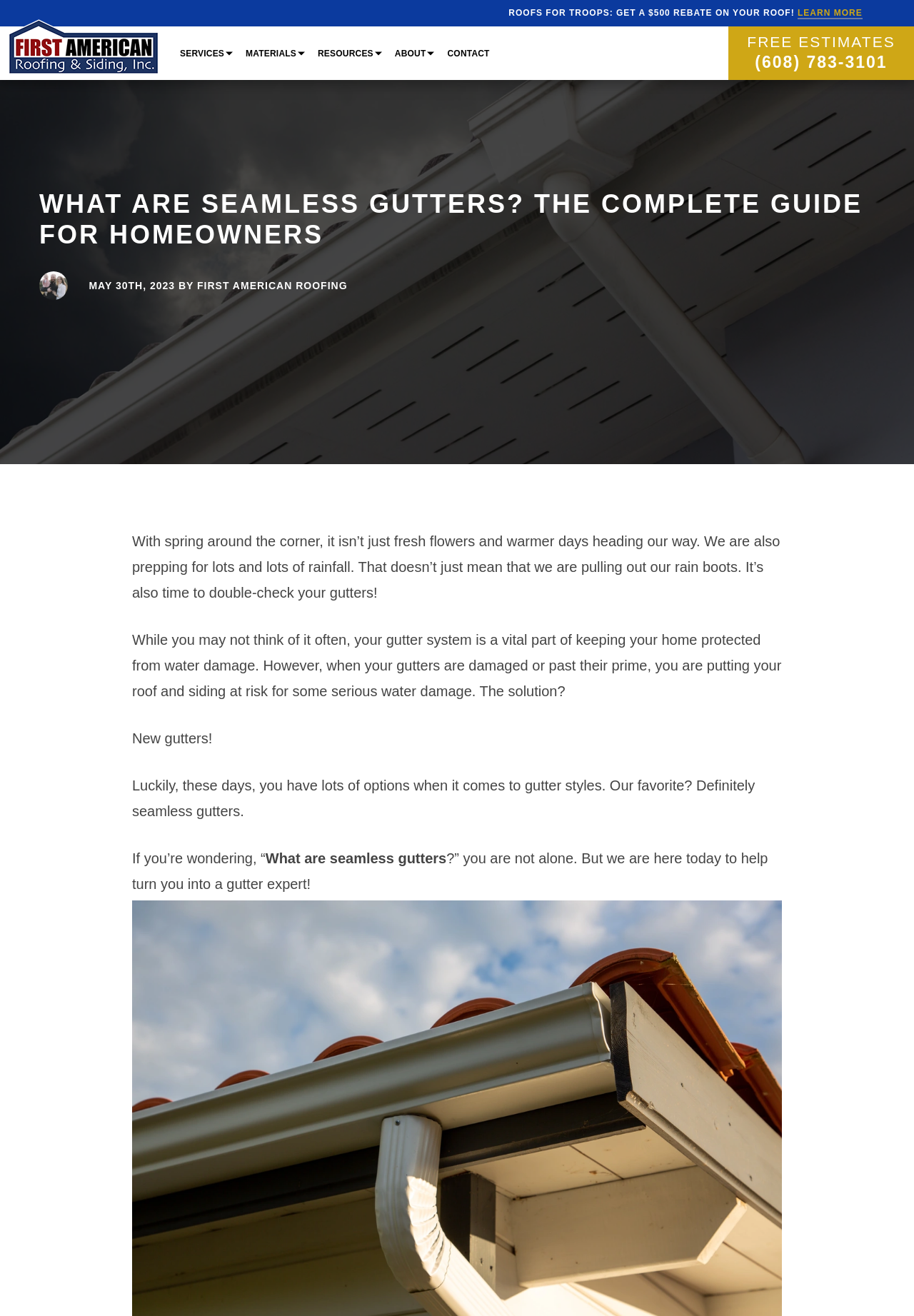Determine the bounding box coordinates for the area that should be clicked to carry out the following instruction: "Call (608) 783-3101 for free estimates".

[0.826, 0.04, 0.971, 0.054]